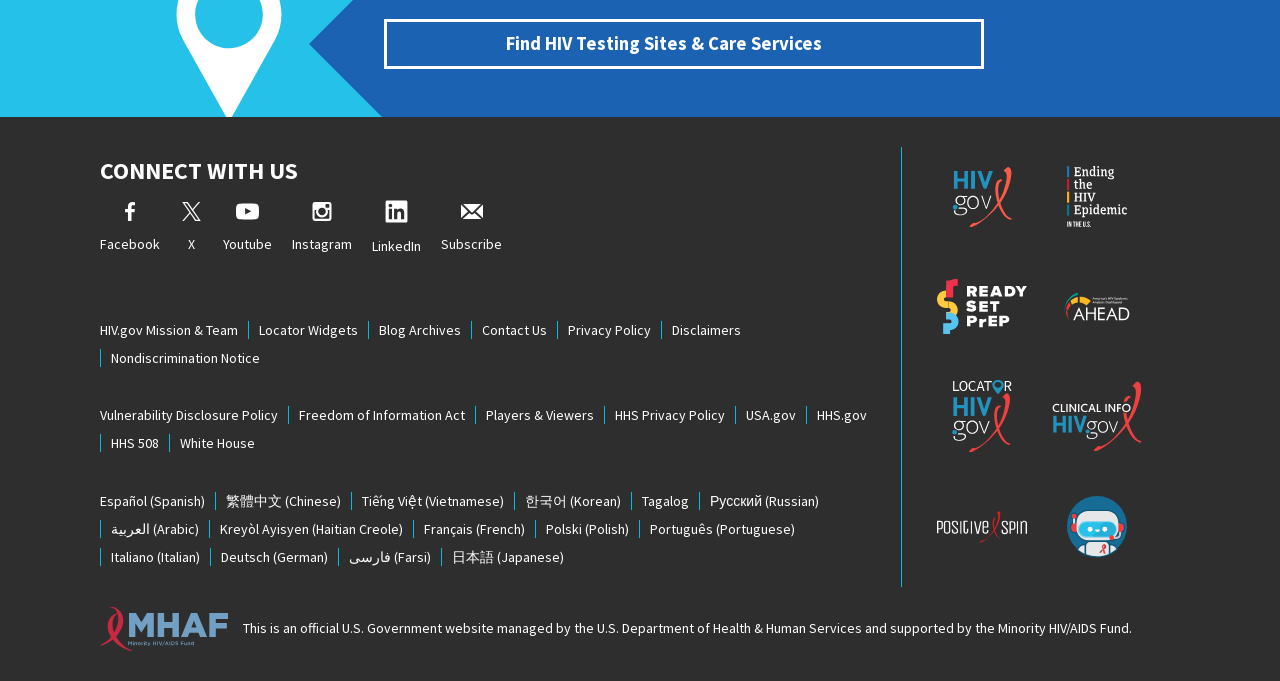Please determine the bounding box of the UI element that matches this description: HIV.gov. The coordinates should be given as (top-left x, top-left y, bottom-right x, bottom-right y), with all values between 0 and 1.

[0.728, 0.215, 0.806, 0.362]